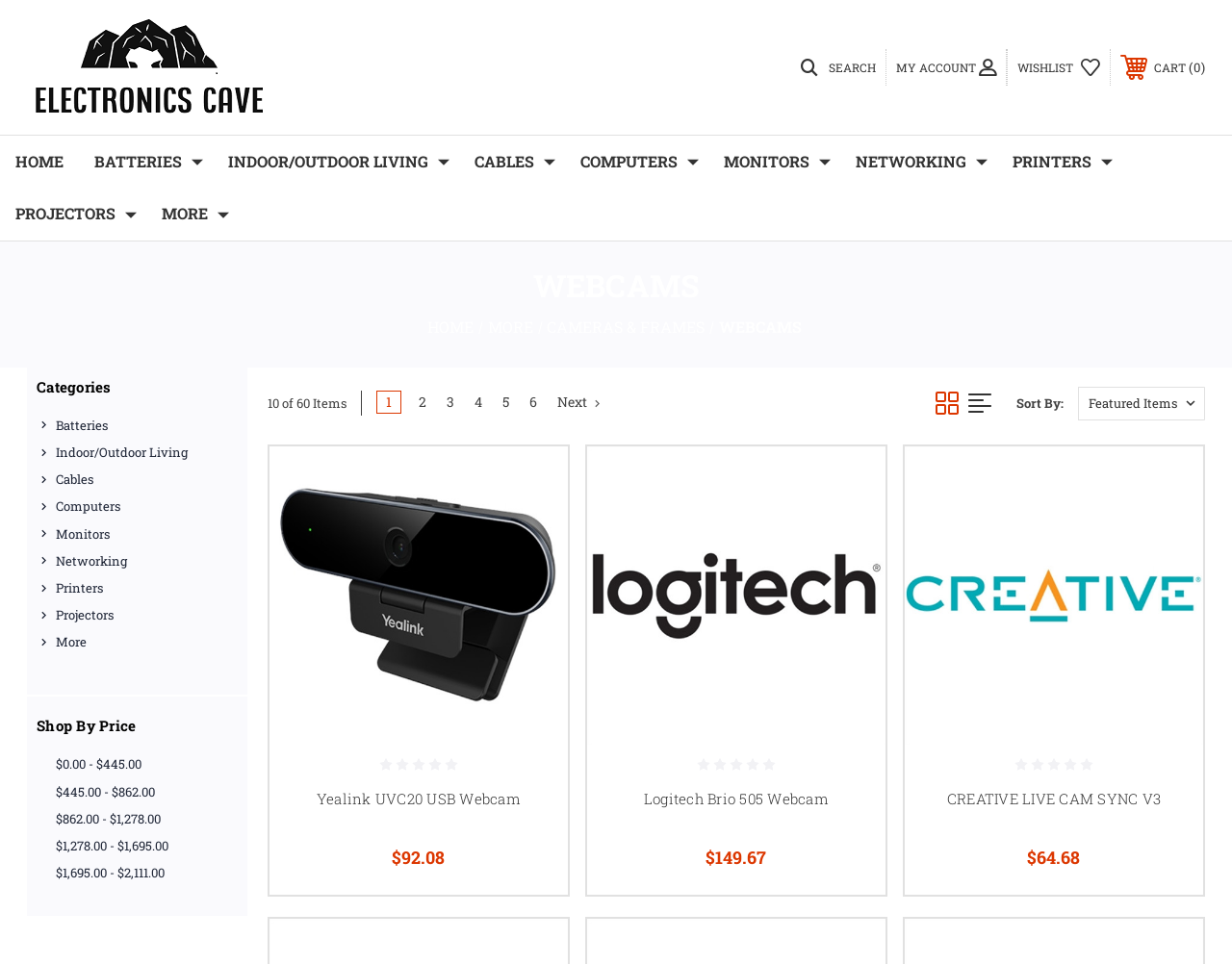Please analyze the image and provide a thorough answer to the question:
How many pages of items are there in total?

I examined the pagination navigation and found that there are 6 pages of items in total, with the current page being page 1.